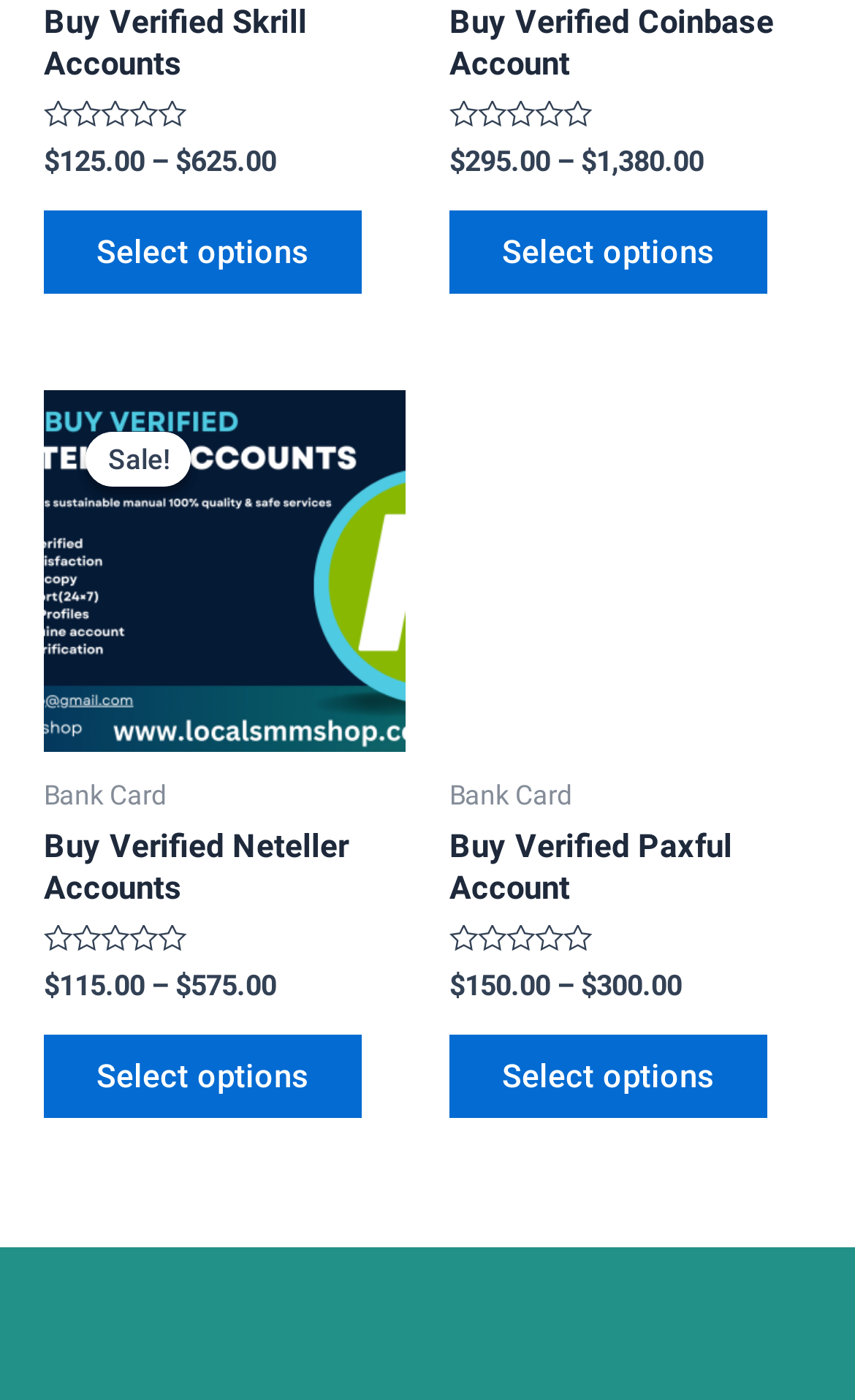Locate the bounding box coordinates of the area that needs to be clicked to fulfill the following instruction: "Buy Verified Skrill Accounts". The coordinates should be in the format of four float numbers between 0 and 1, namely [left, top, right, bottom].

[0.051, 0.001, 0.474, 0.072]